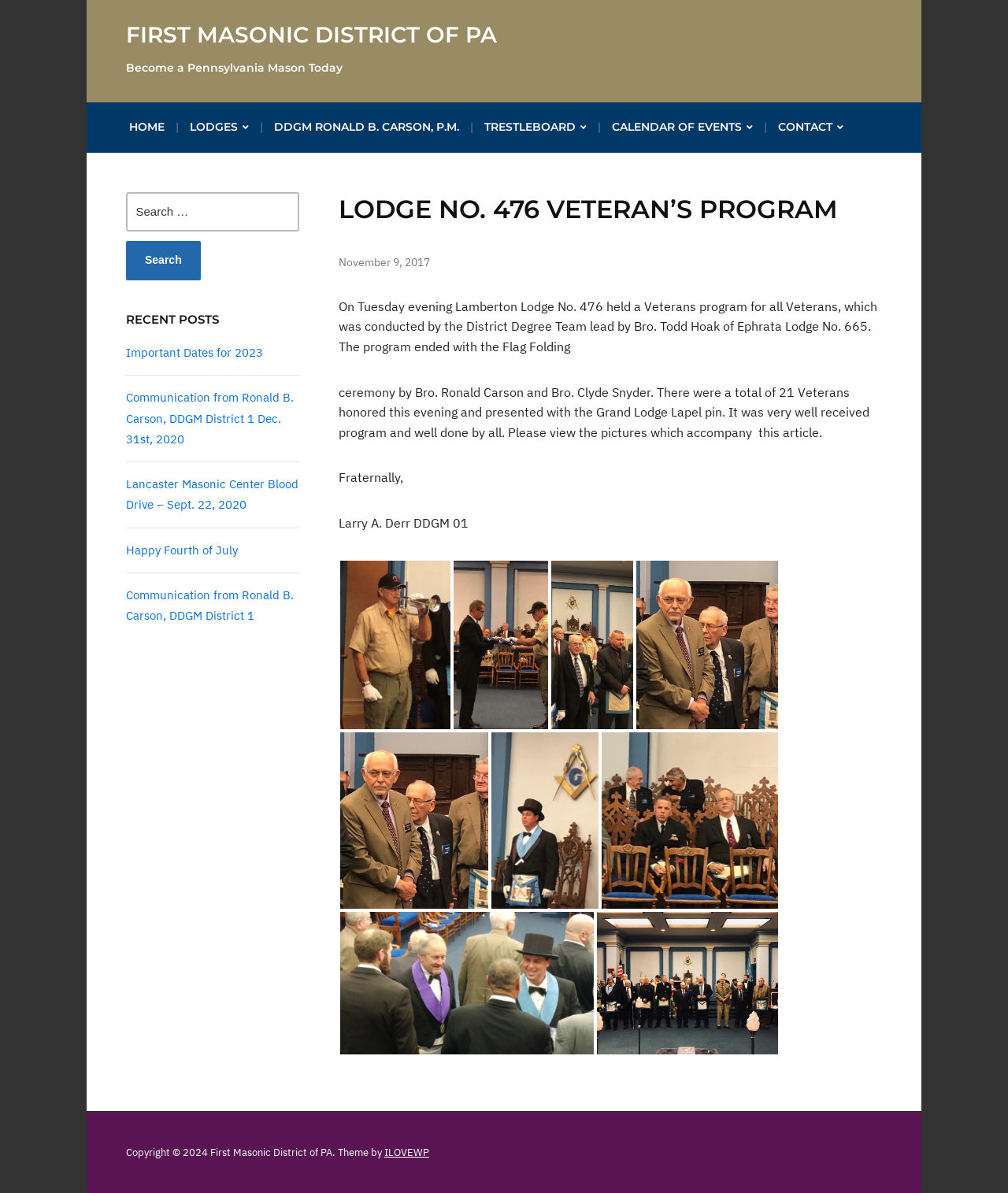Use the details in the image to answer the question thoroughly: 
What is the purpose of the search box?

I inferred the purpose of the search box by its location and label, which says 'Search for:'.